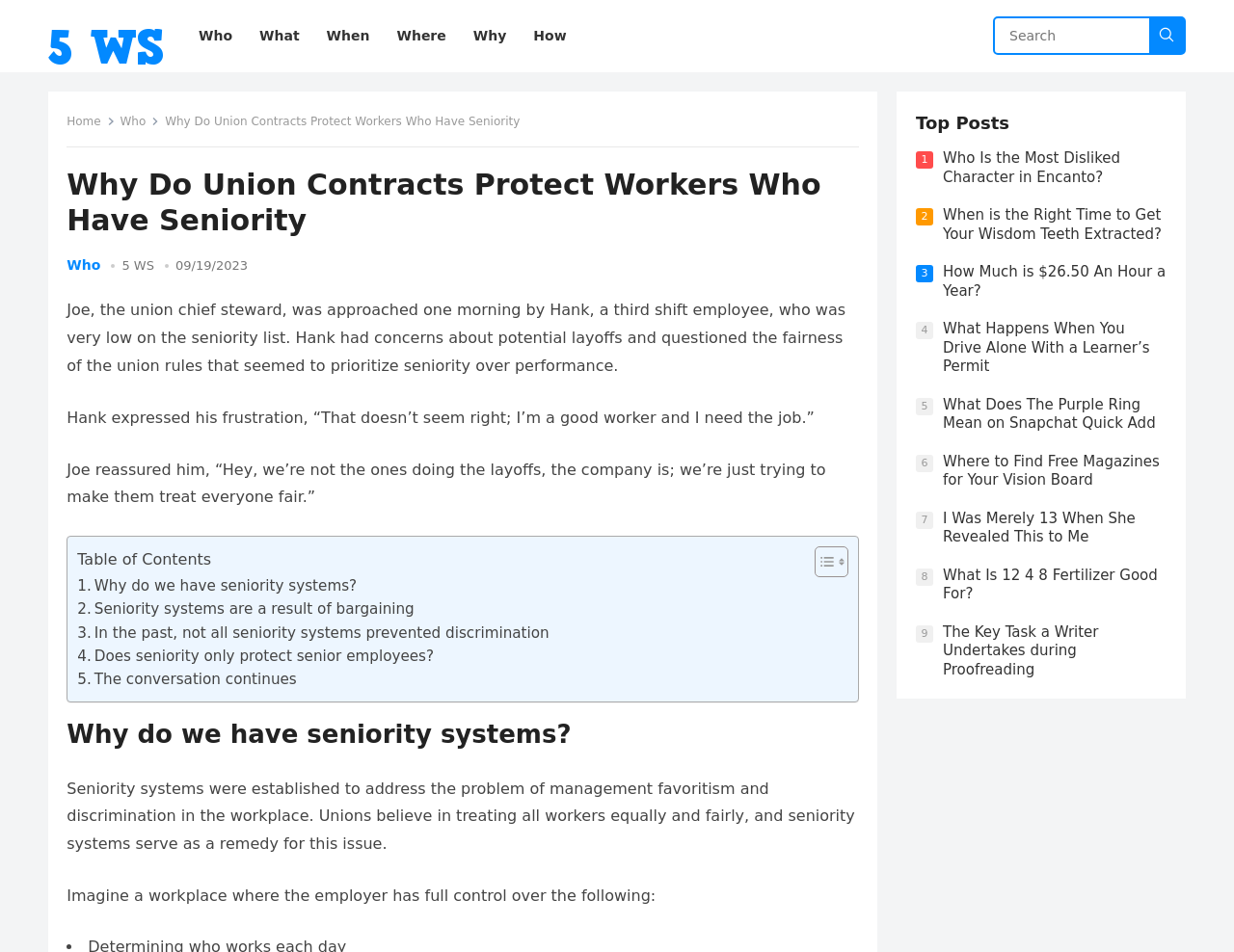Find and specify the bounding box coordinates that correspond to the clickable region for the instruction: "Read the article 'Why Do Union Contracts Protect Workers Who Have Seniority'".

[0.134, 0.121, 0.422, 0.136]